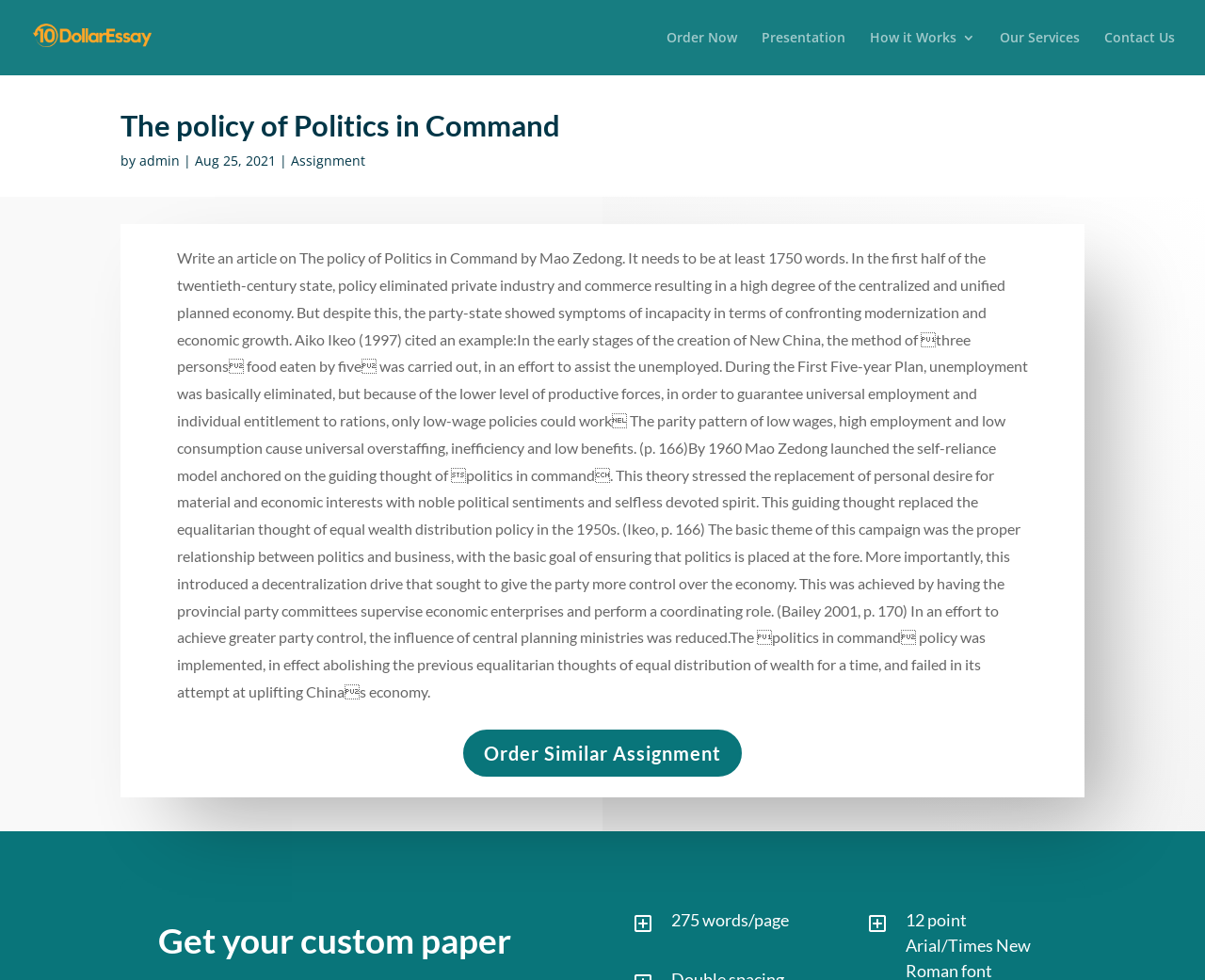What is the name of the essay writing service?
Please provide a comprehensive answer to the question based on the webpage screenshot.

The name of the essay writing service can be found in the meta description and the link at the top of the webpage, which is 'The policy of Politics in Command – The cheapest Essay Writing Service'.